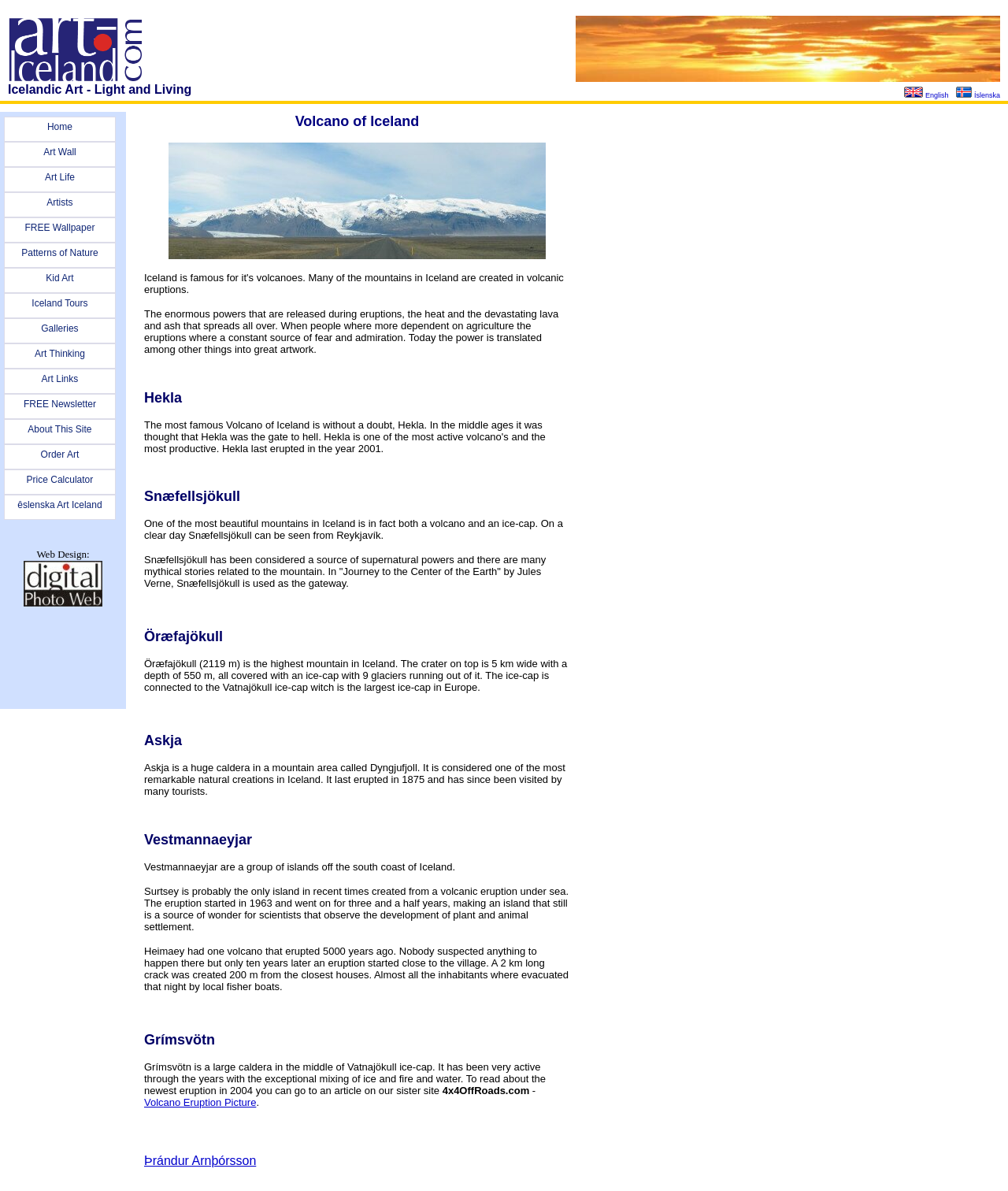Using the element description provided, determine the bounding box coordinates in the format (top-left x, top-left y, bottom-right x, bottom-right y). Ensure that all values are floating point numbers between 0 and 1. Element description: Galleries

[0.004, 0.267, 0.115, 0.288]